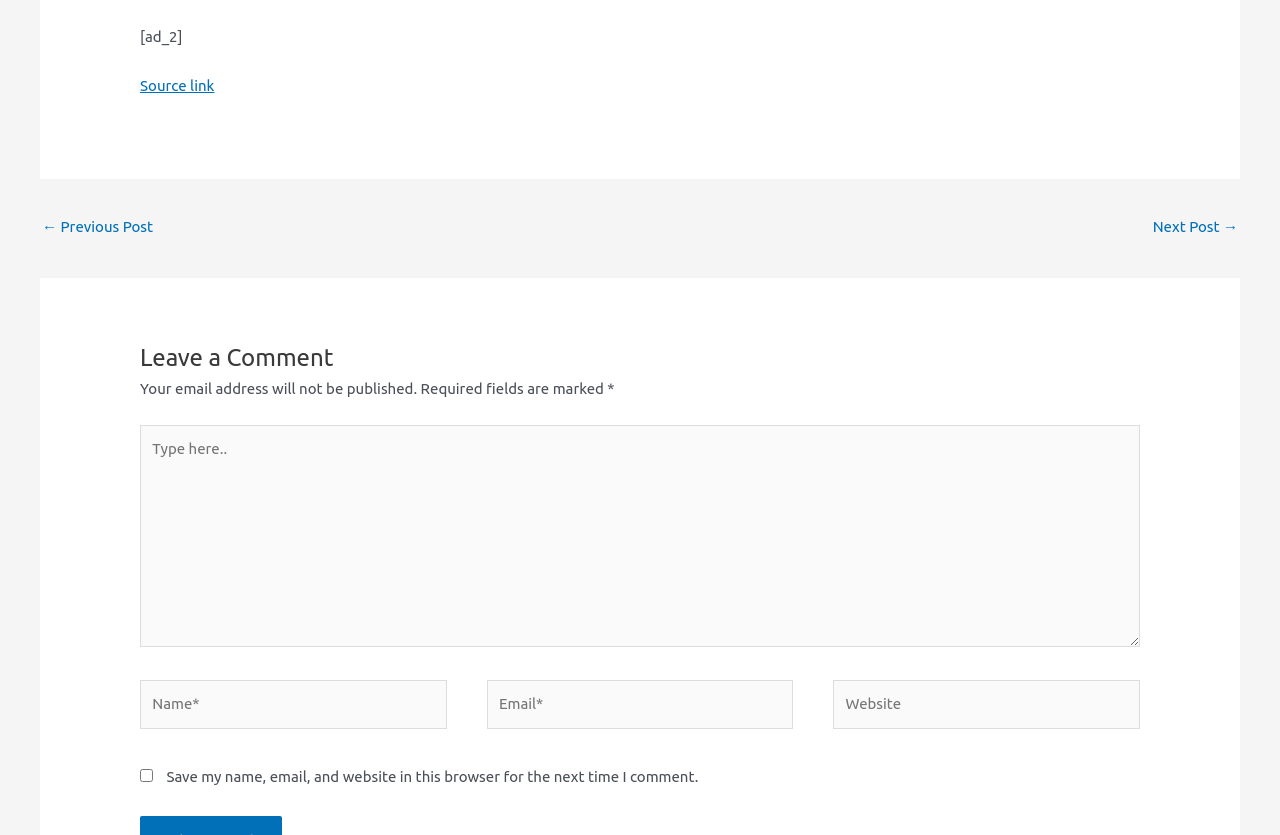Using the image as a reference, answer the following question in as much detail as possible:
What is the purpose of the text box at the top?

The text box at the top is for users to leave a comment on the post. This is indicated by the heading 'Leave a Comment' above the text box and the presence of other form fields such as name, email, and website.